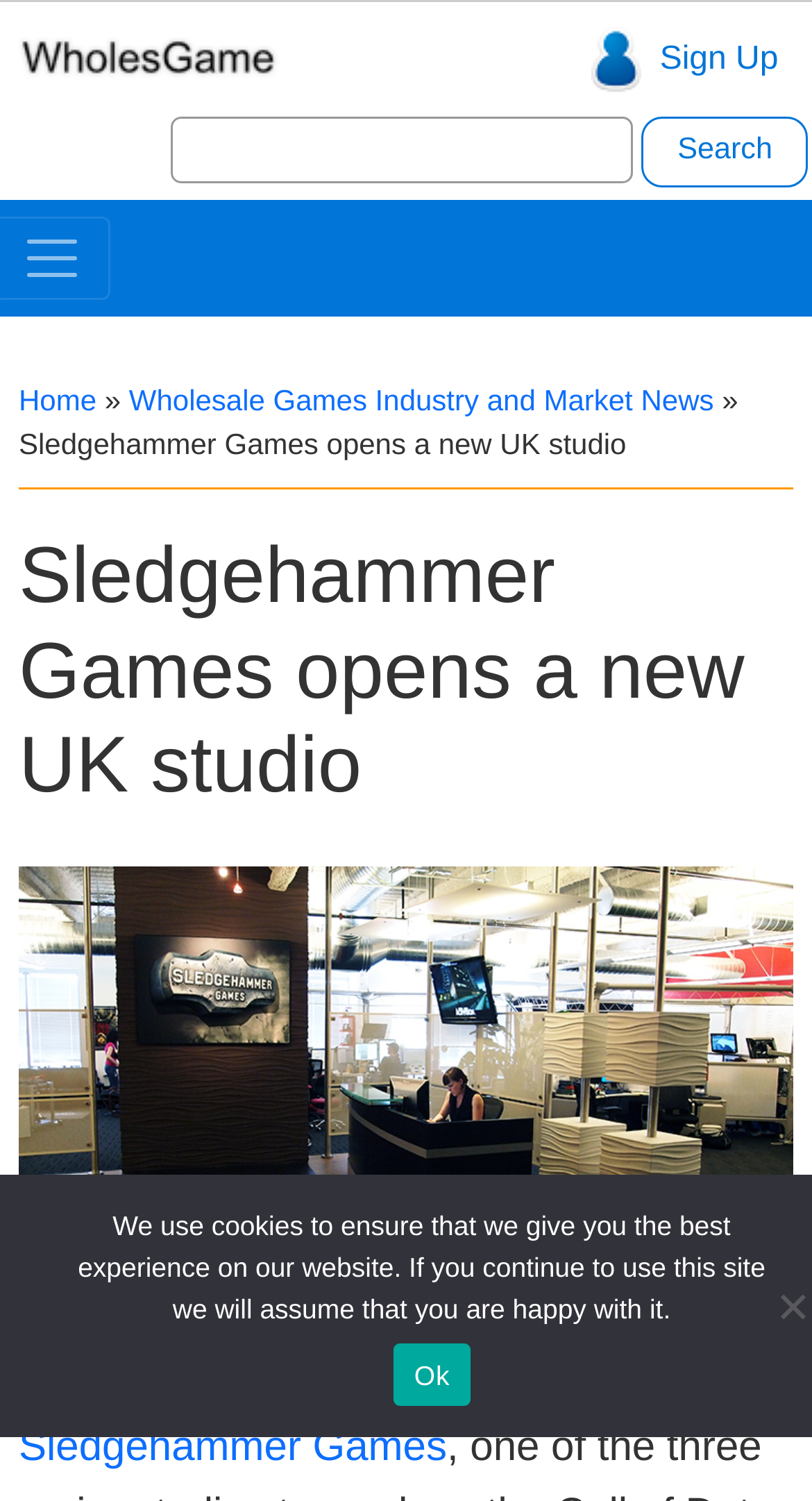Provide a one-word or one-phrase answer to the question:
What is the logo on the top left corner?

WholesGame logo